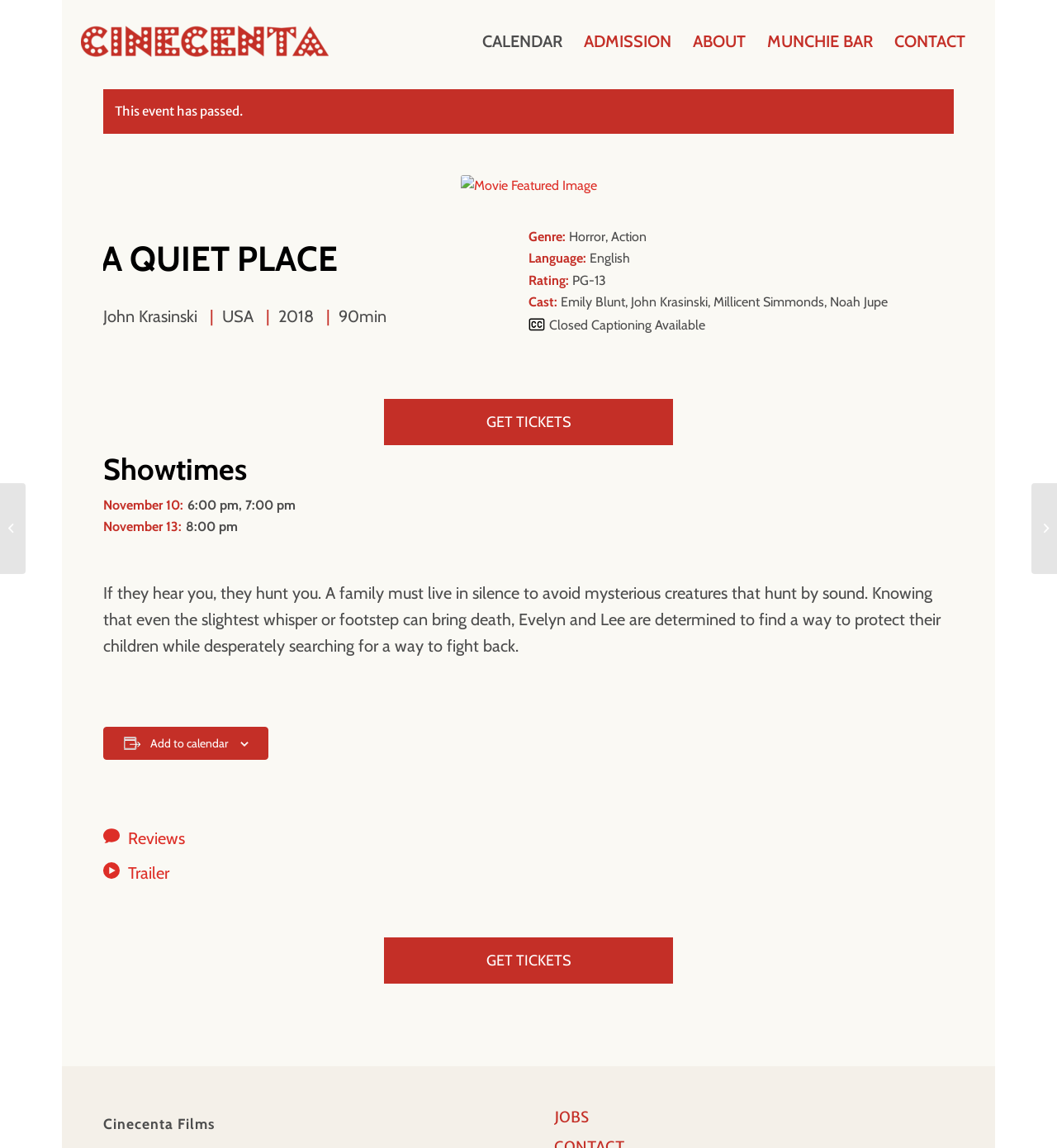Kindly provide the bounding box coordinates of the section you need to click on to fulfill the given instruction: "Click on the 'Privacy Policy' link".

None